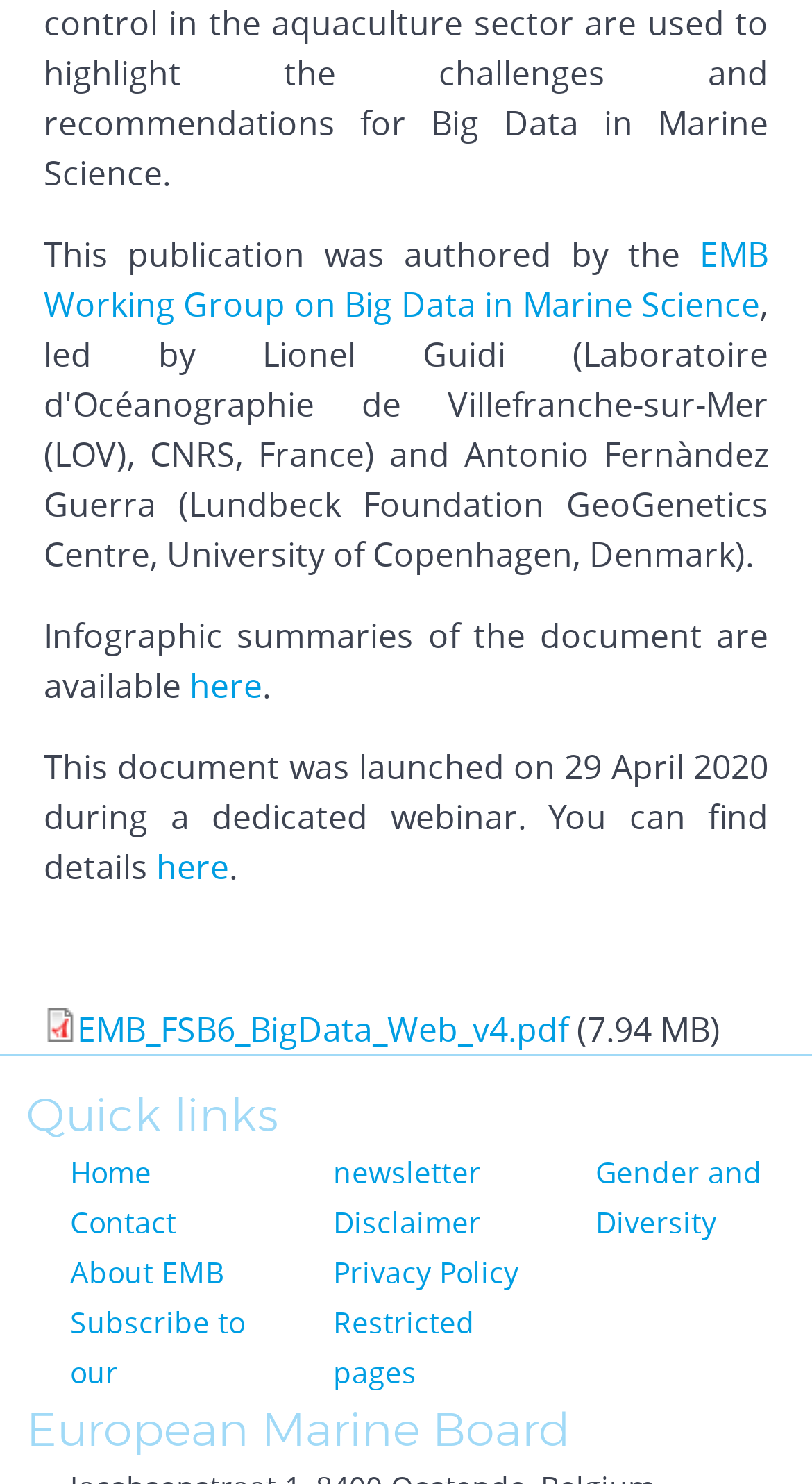Can you find the bounding box coordinates of the area I should click to execute the following instruction: "Go to the Home page"?

[0.086, 0.776, 0.186, 0.803]